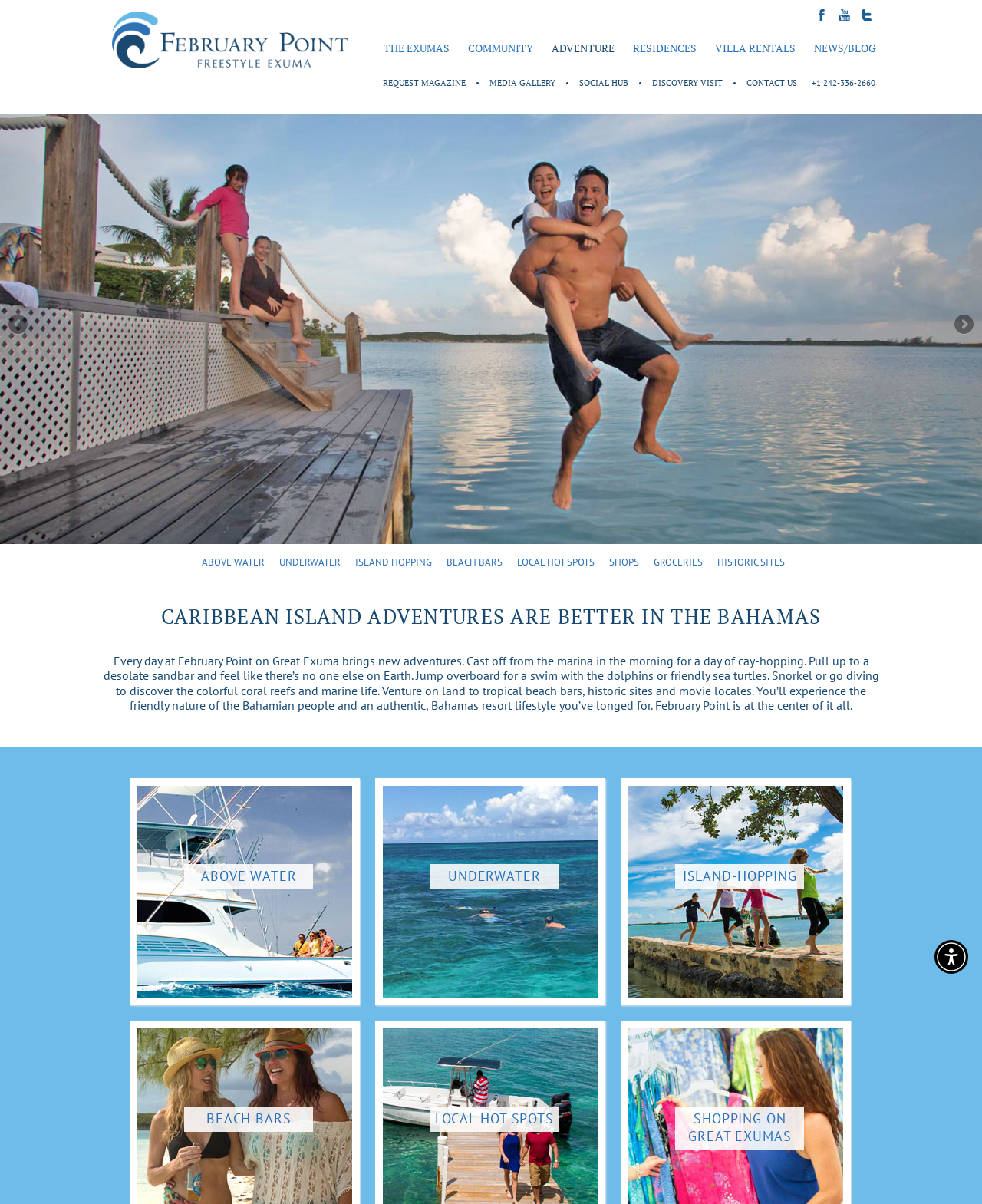Determine the coordinates of the bounding box for the clickable area needed to execute this instruction: "Visit the 'REQUEST MAGAZINE' page".

[0.382, 0.059, 0.482, 0.079]